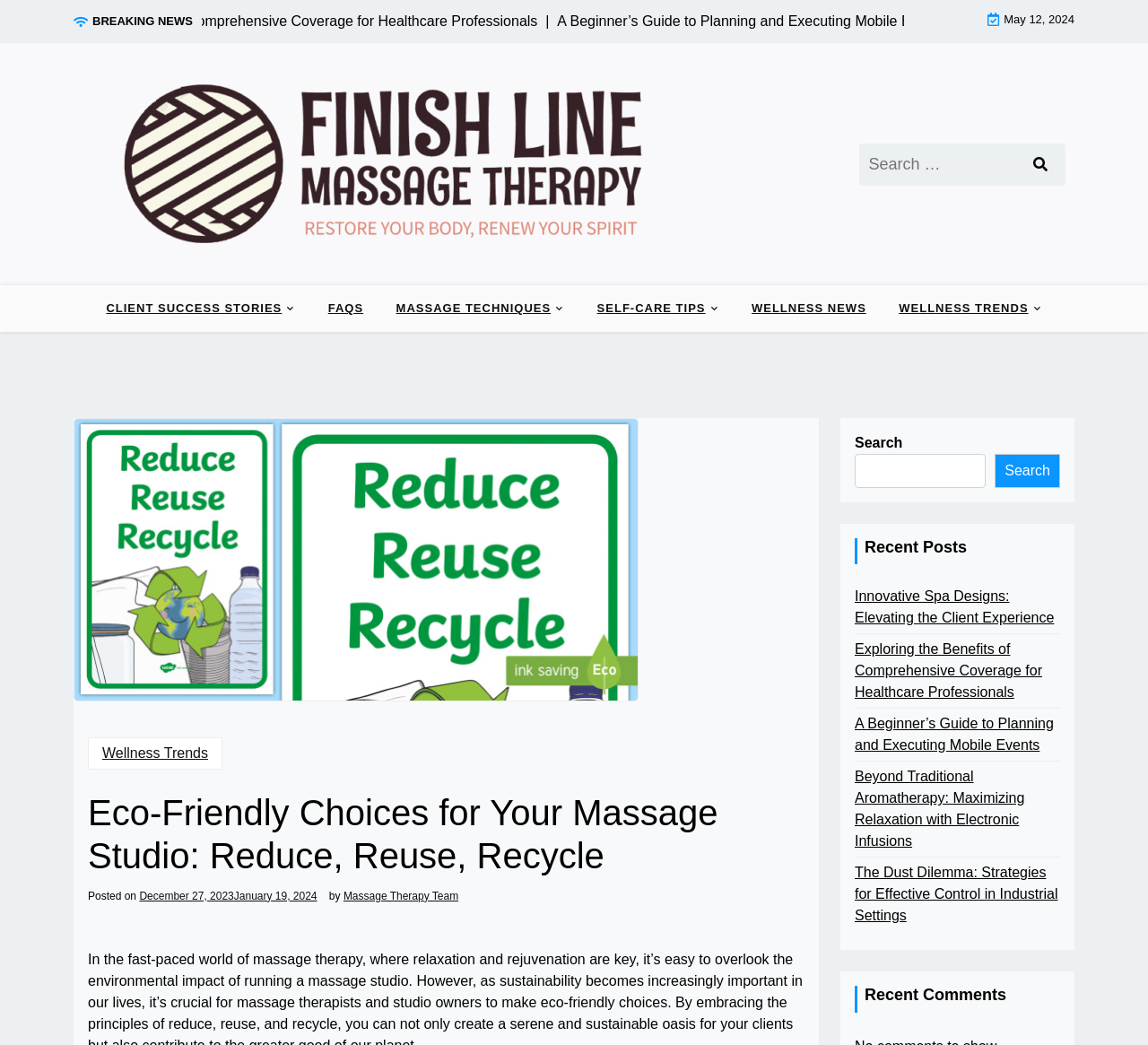Kindly determine the bounding box coordinates for the clickable area to achieve the given instruction: "Schedule a call".

None